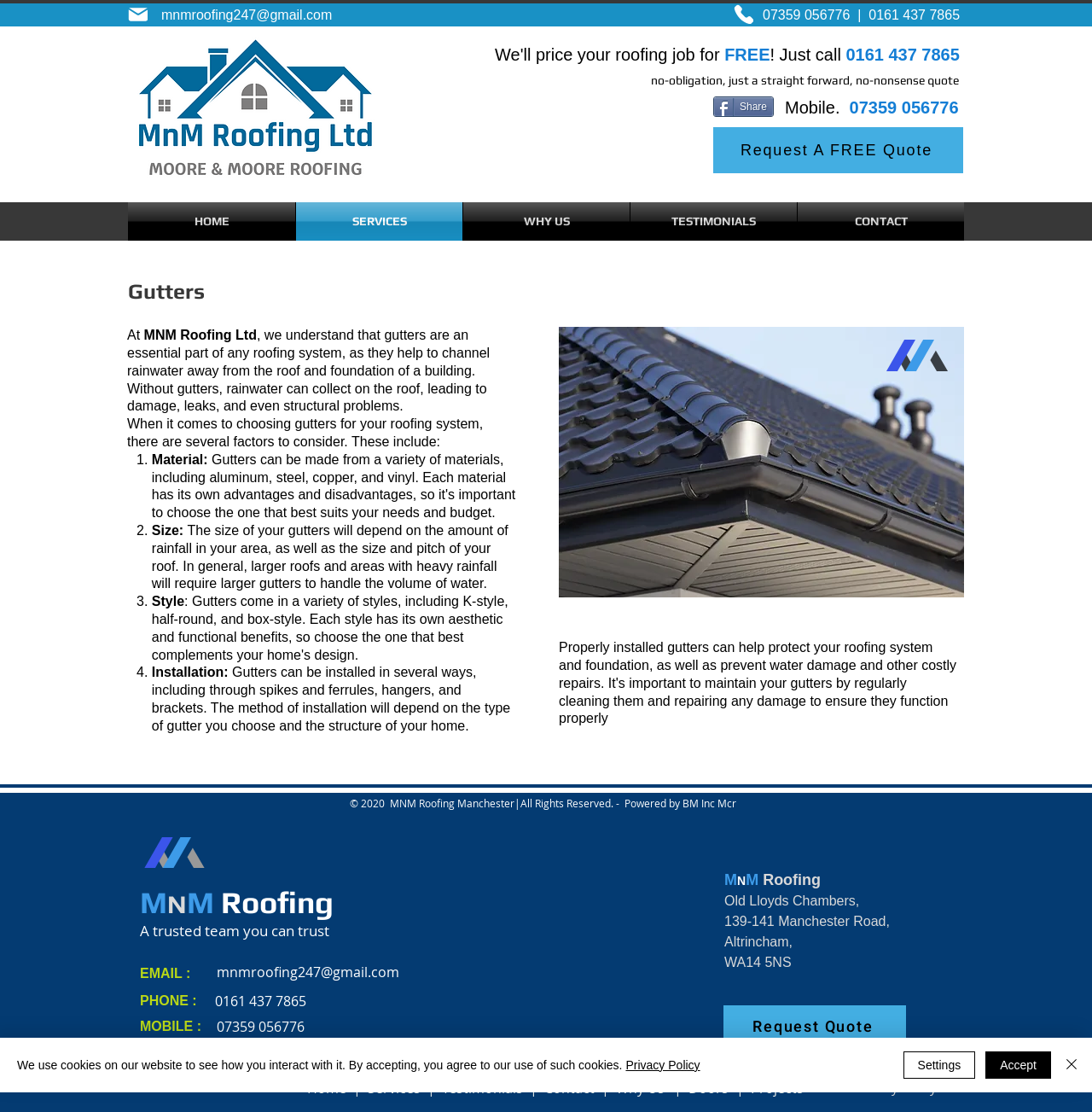What is the purpose of gutters in a roofing system?
From the image, respond using a single word or phrase.

To channel rainwater away from the roof and foundation